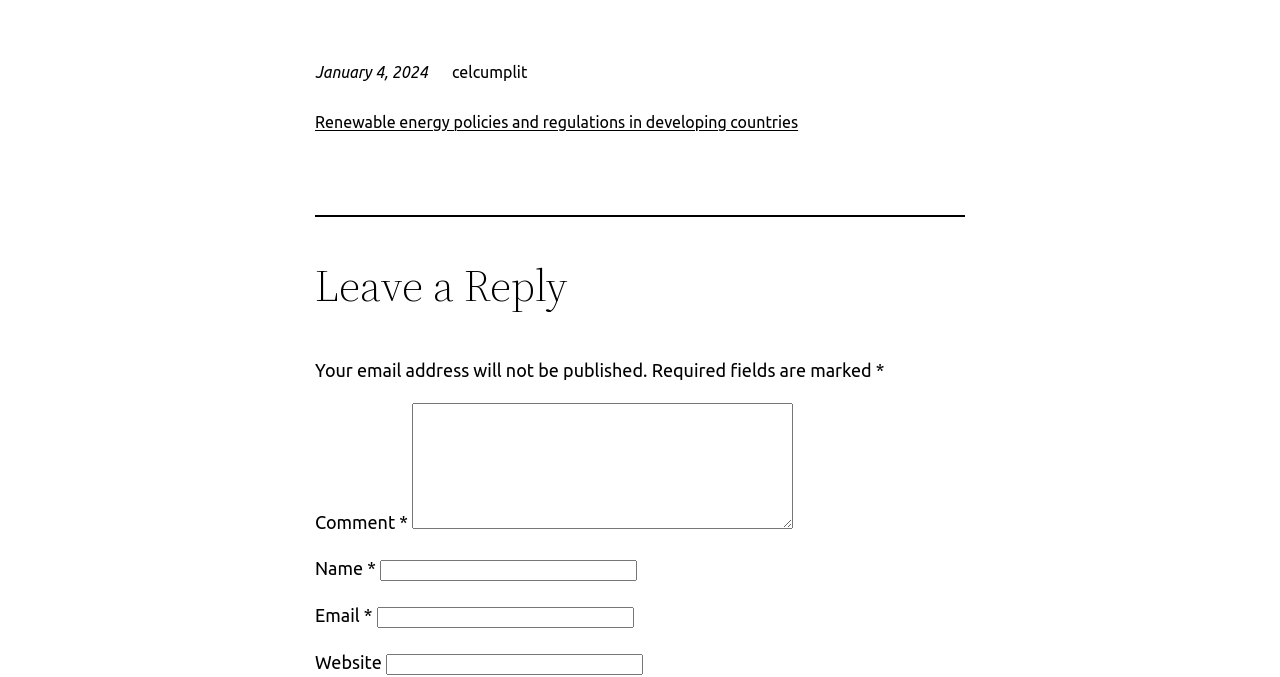What is the purpose of the webpage?
Using the image, elaborate on the answer with as much detail as possible.

The webpage appears to be a blog post or an article, and the main purpose is to allow users to leave a reply or comment, as indicated by the heading 'Leave a Reply'.